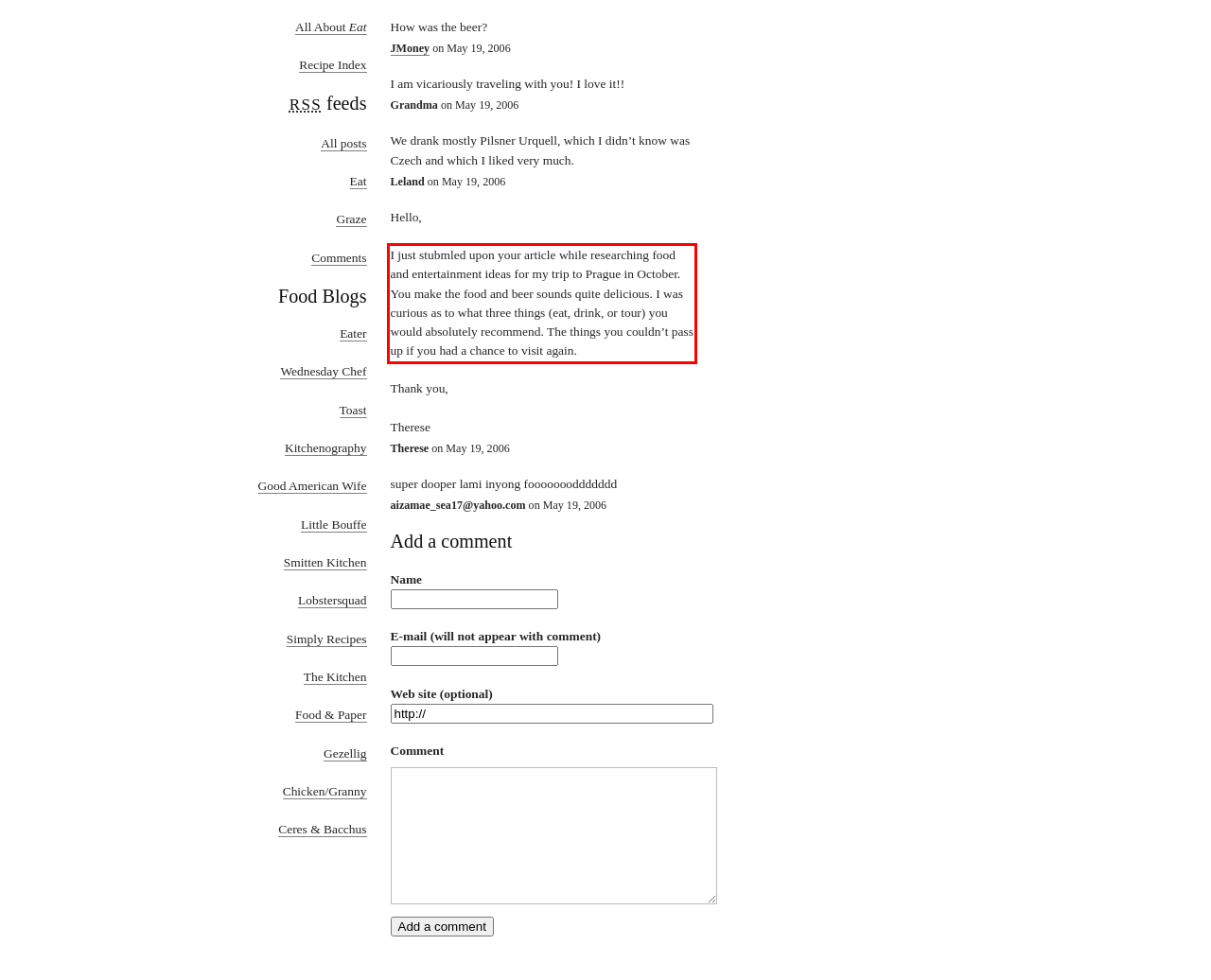View the screenshot of the webpage and identify the UI element surrounded by a red bounding box. Extract the text contained within this red bounding box.

I just stubmled upon your article while researching food and entertainment ideas for my trip to Prague in October. You make the food and beer sounds quite delicious. I was curious as to what three things (eat, drink, or tour) you would absolutely recommend. The things you couldn’t pass up if you had a chance to visit again.